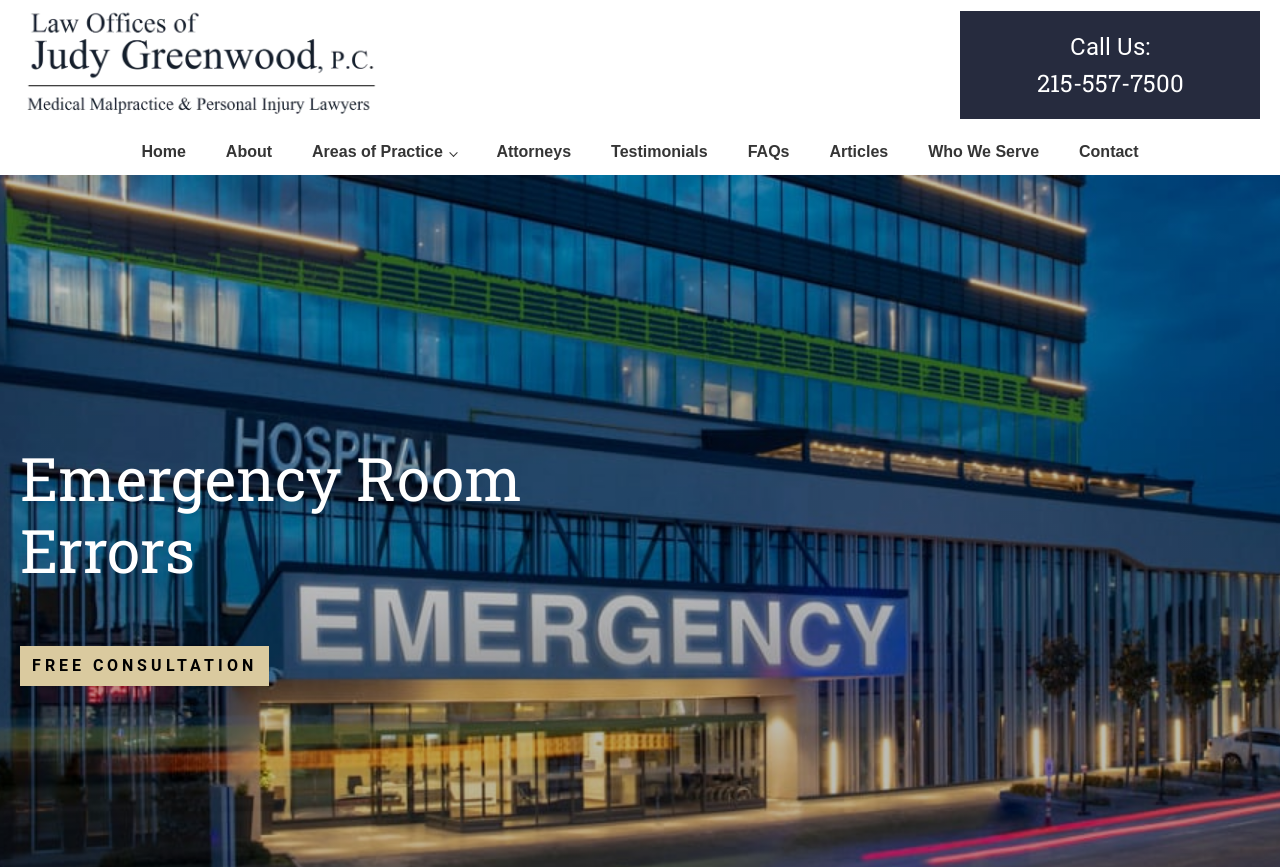Can you find the bounding box coordinates for the element to click on to achieve the instruction: "Call the phone number"?

[0.75, 0.013, 0.984, 0.137]